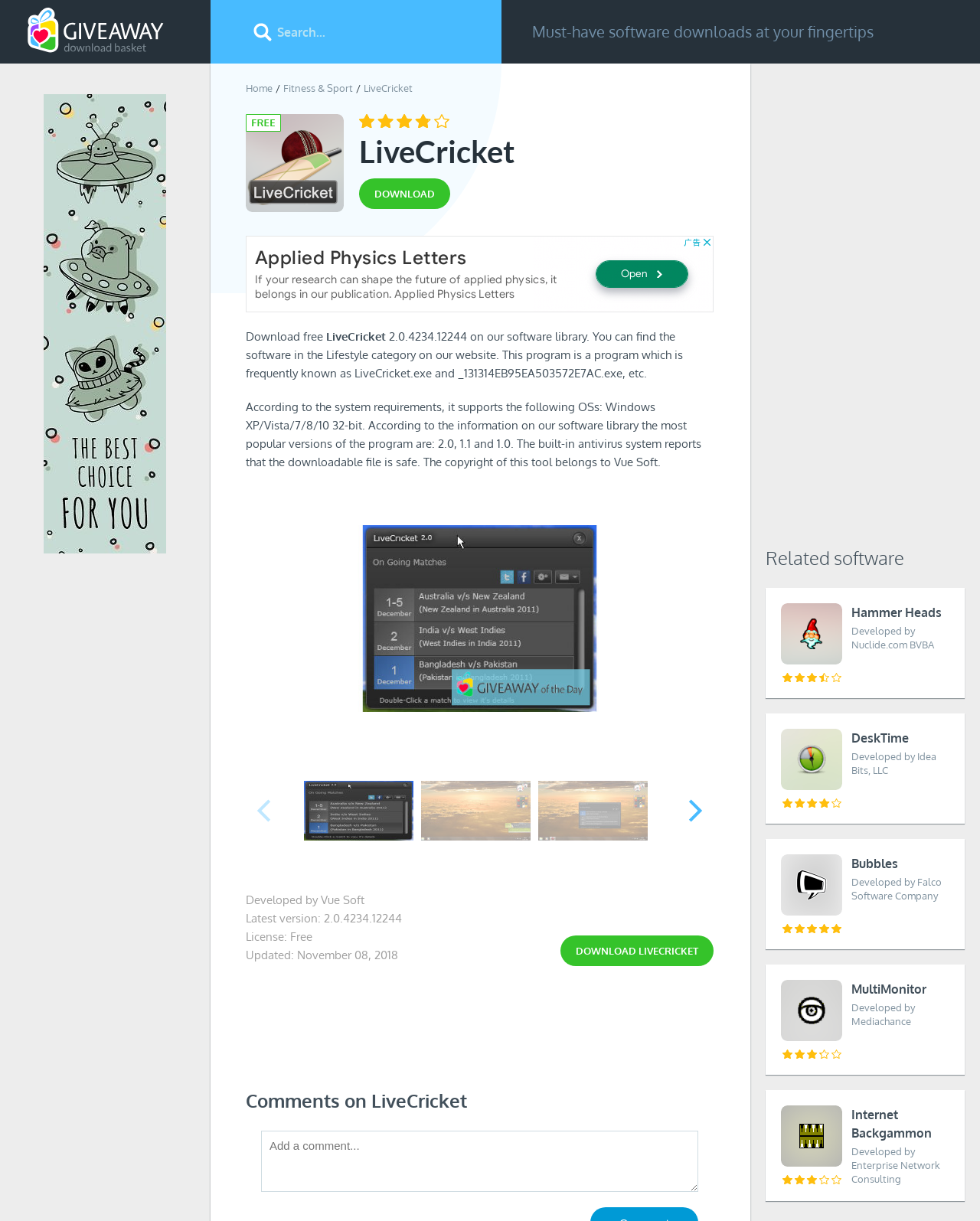What is the latest version of the software?
Please look at the screenshot and answer in one word or a short phrase.

2.0.4234.12244